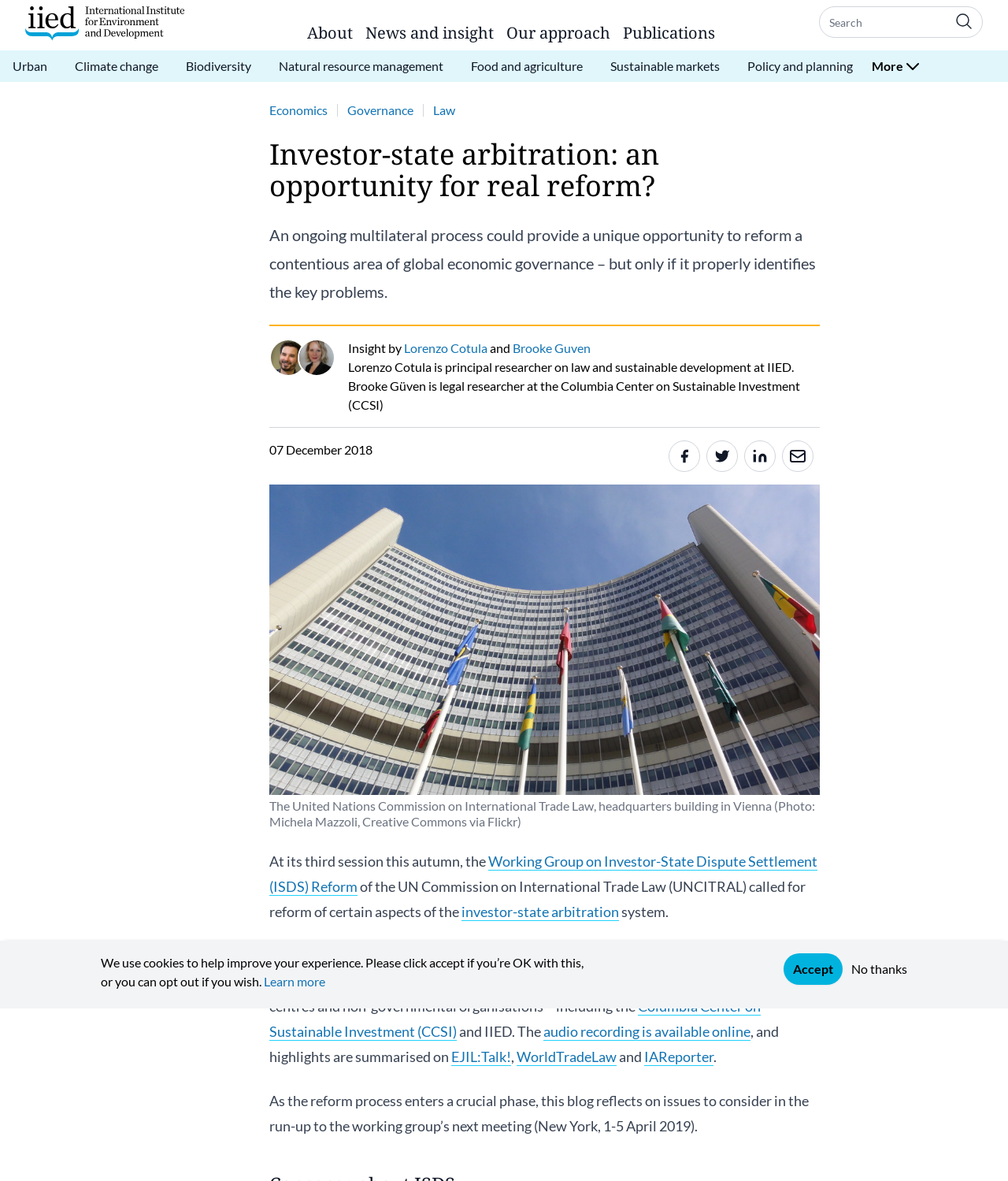Extract the primary headline from the webpage and present its text.

Investor-state arbitration: an opportunity for real reform?